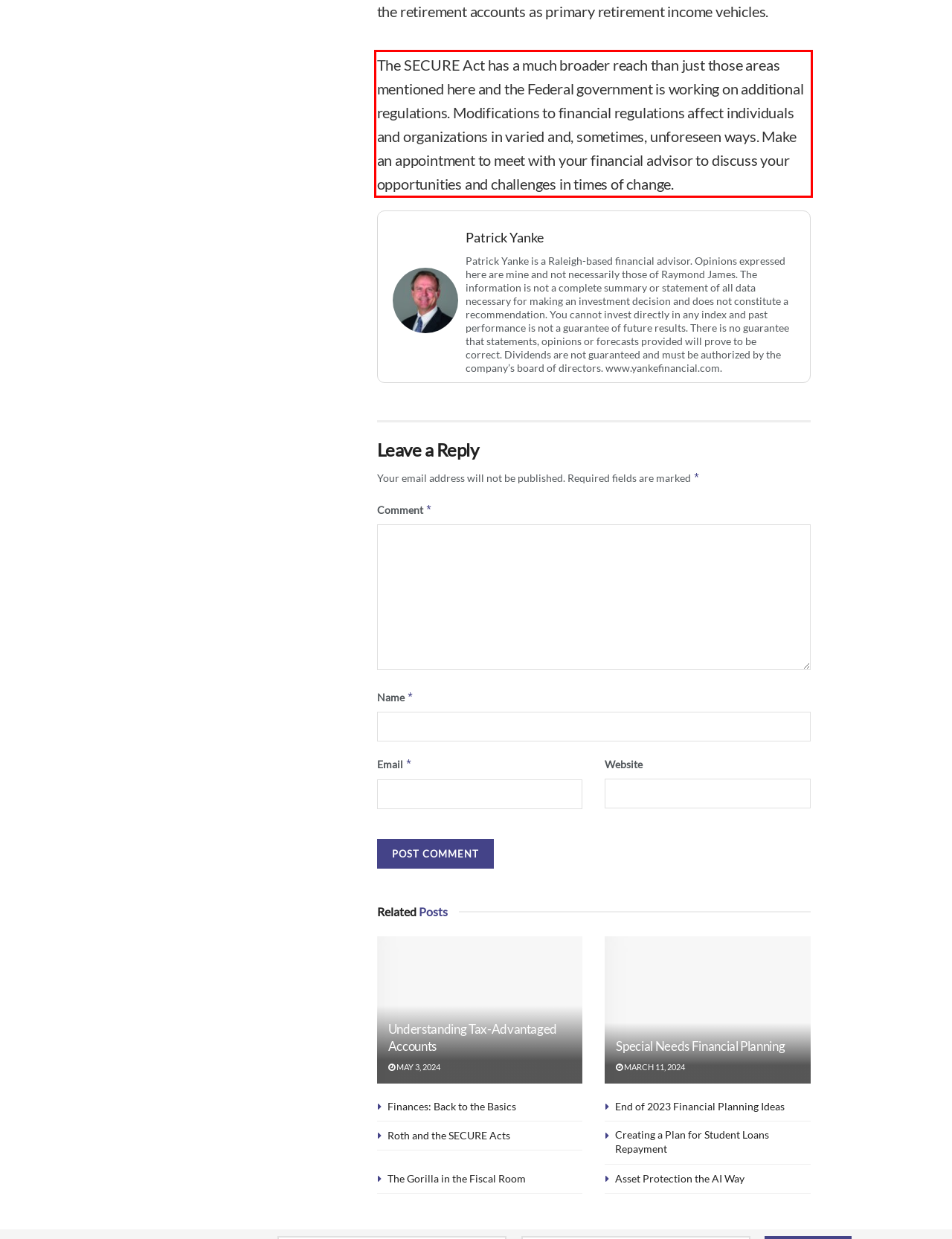With the provided screenshot of a webpage, locate the red bounding box and perform OCR to extract the text content inside it.

The SECURE Act has a much broader reach than just those areas mentioned here and the Federal government is working on additional regulations. Modifications to financial regulations affect individuals and organizations in varied and, sometimes, unforeseen ways. Make an appointment to meet with your financial advisor to discuss your opportunities and challenges in times of change. Patrick Yanke